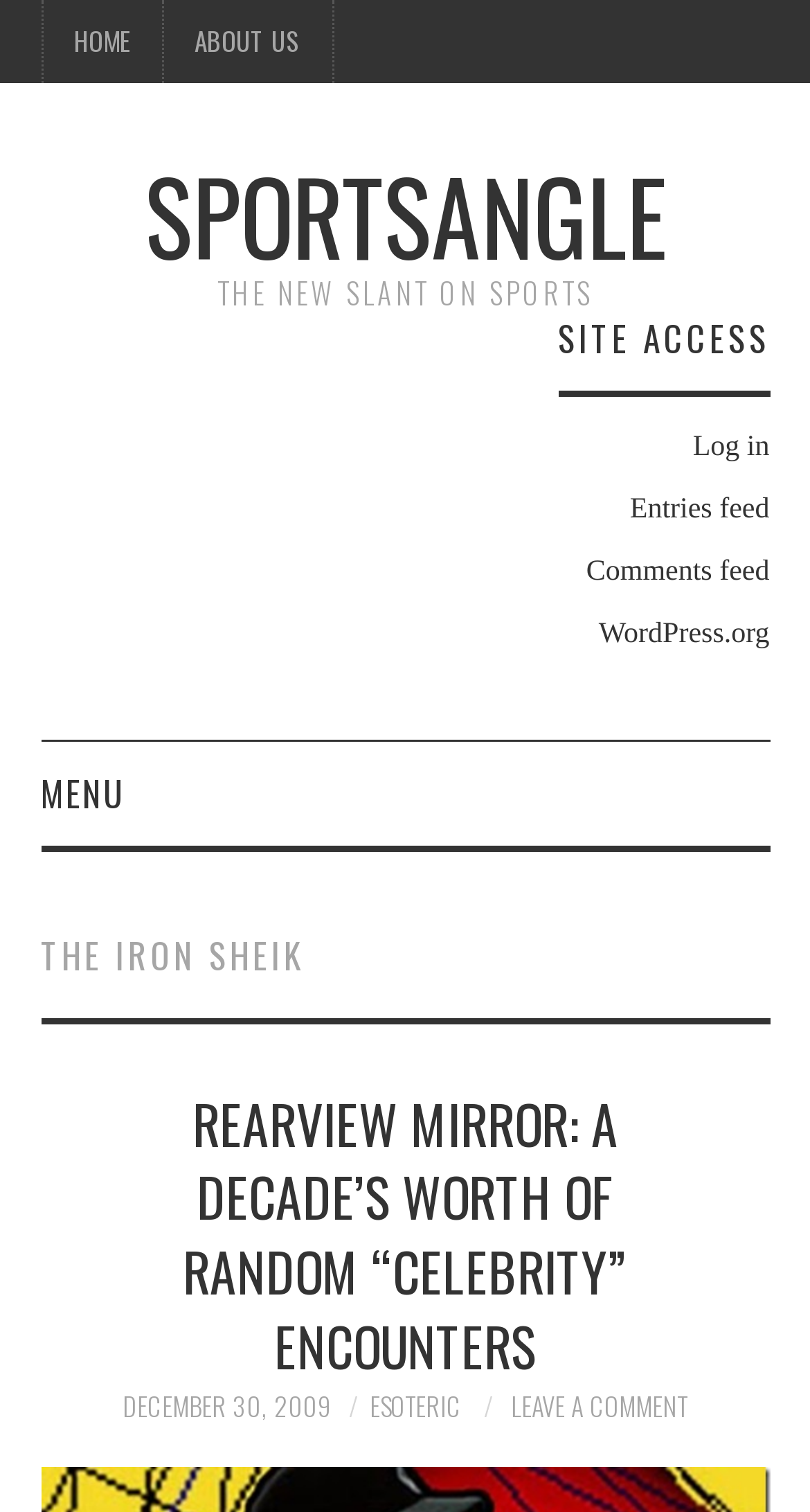What is the date of the article? Look at the image and give a one-word or short phrase answer.

DECEMBER 30, 2009